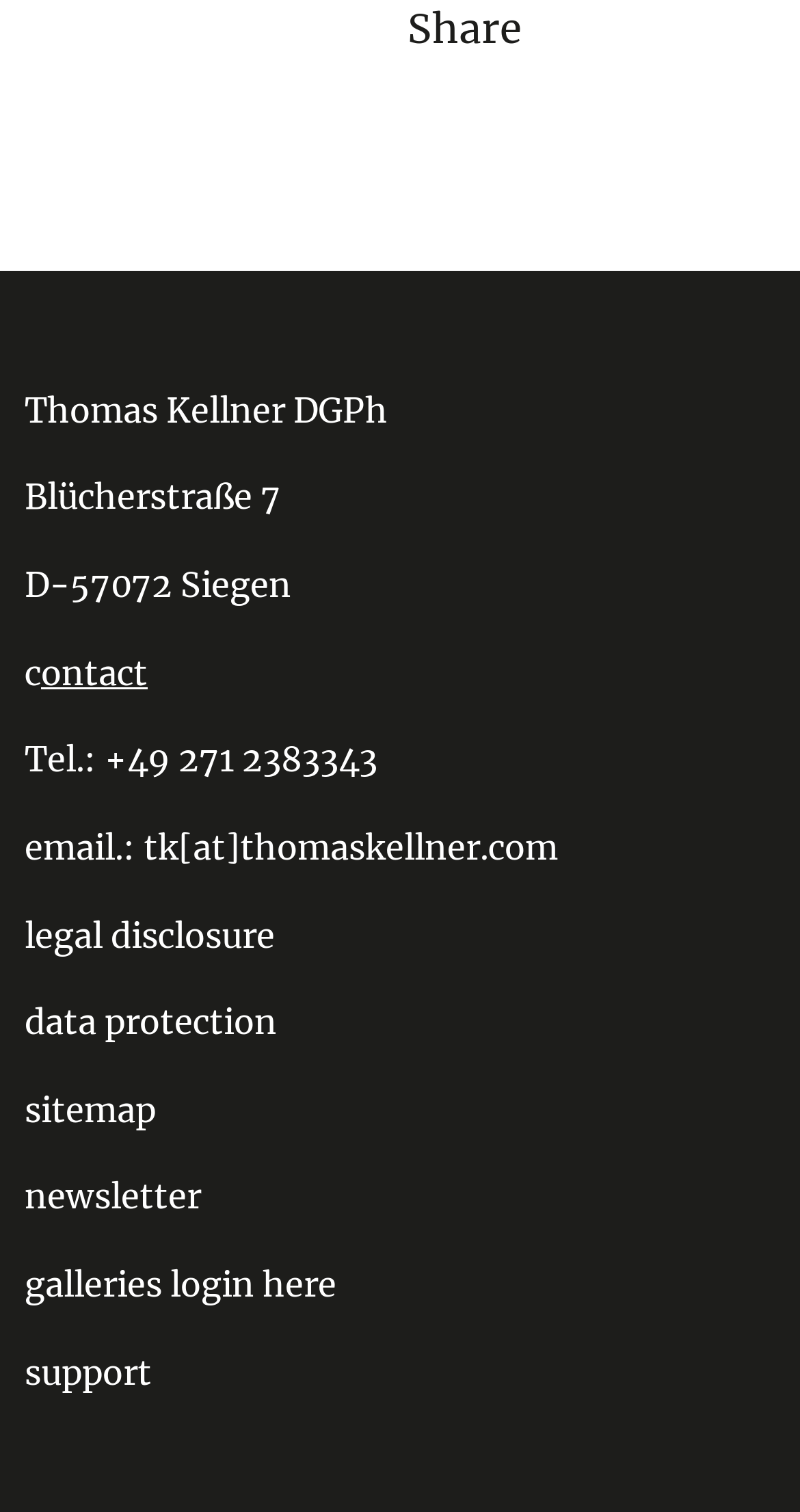How many links are available in the footer section?
Give a detailed response to the question by analyzing the screenshot.

I counted the number of links available in the footer section of the webpage, which are 'contact', 'legal disclosure', 'data protection', 'sitemap', 'newsletter', and 'support', totaling 6 links.